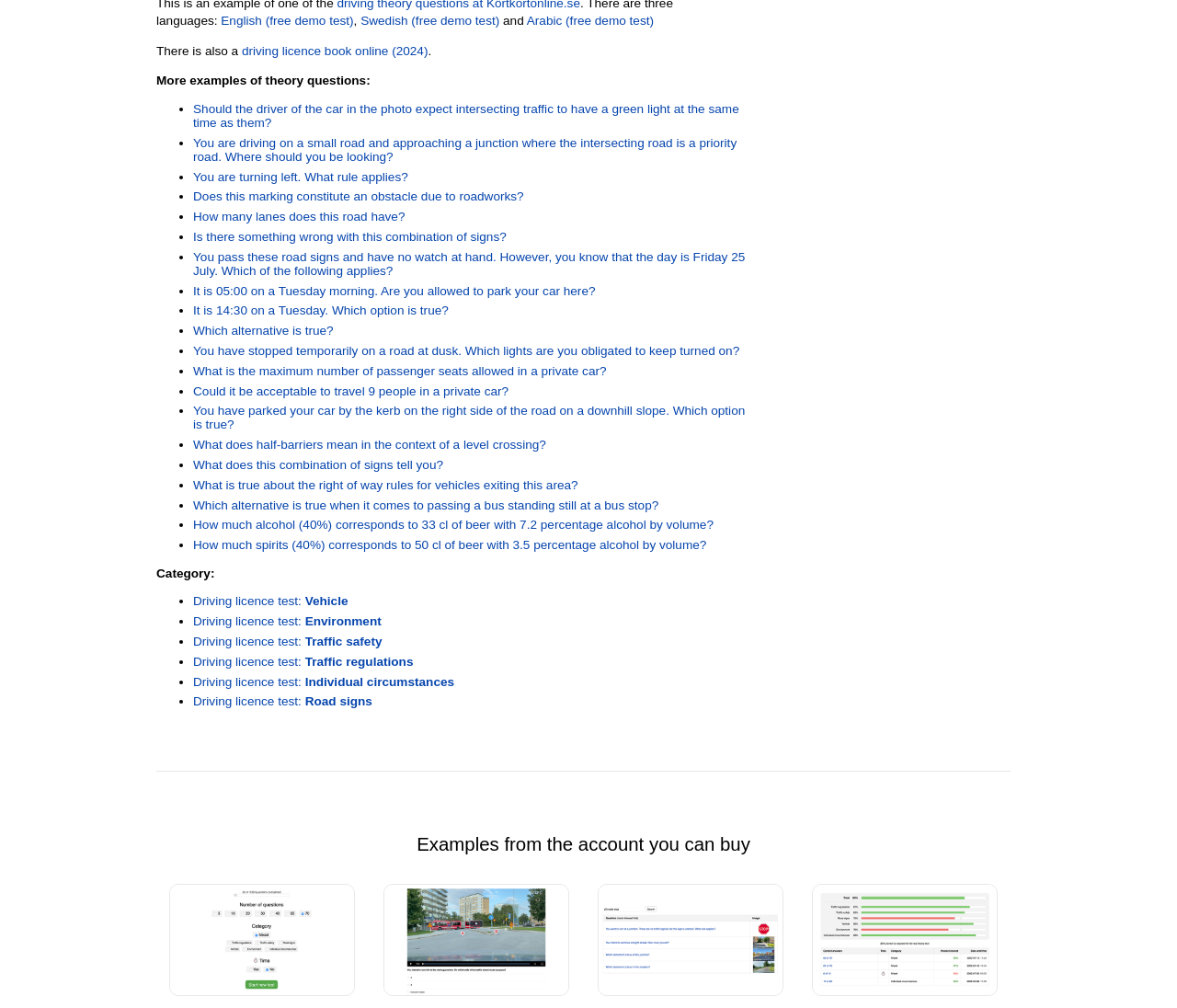Given the description Driving licence test: Individual circumstances, predict the bounding box coordinates of the UI element. Ensure the coordinates are in the format (top-left x, top-left y, bottom-right x, bottom-right y) and all values are between 0 and 1.

[0.164, 0.669, 0.386, 0.683]